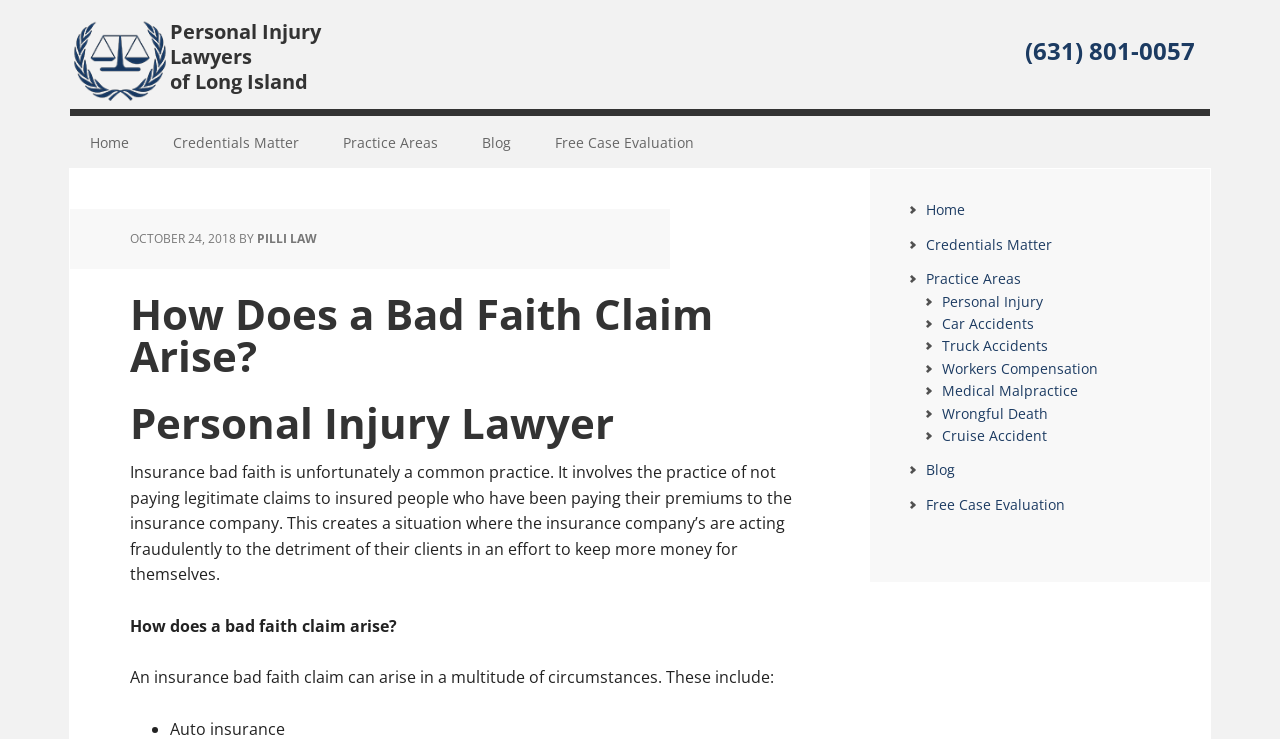Your task is to find and give the main heading text of the webpage.

How Does a Bad Faith Claim Arise?